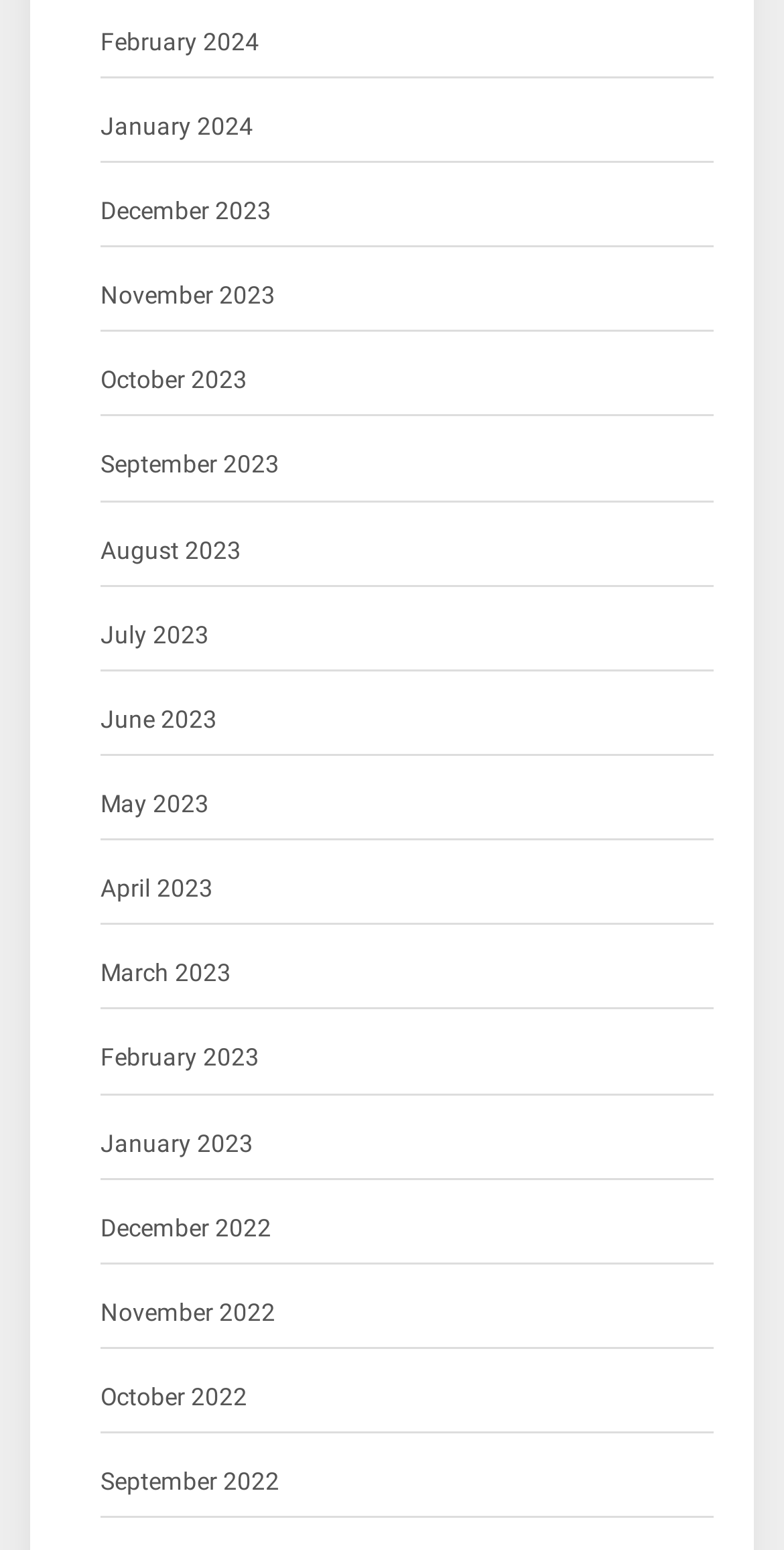Could you highlight the region that needs to be clicked to execute the instruction: "view February 2024"?

[0.128, 0.014, 0.331, 0.041]